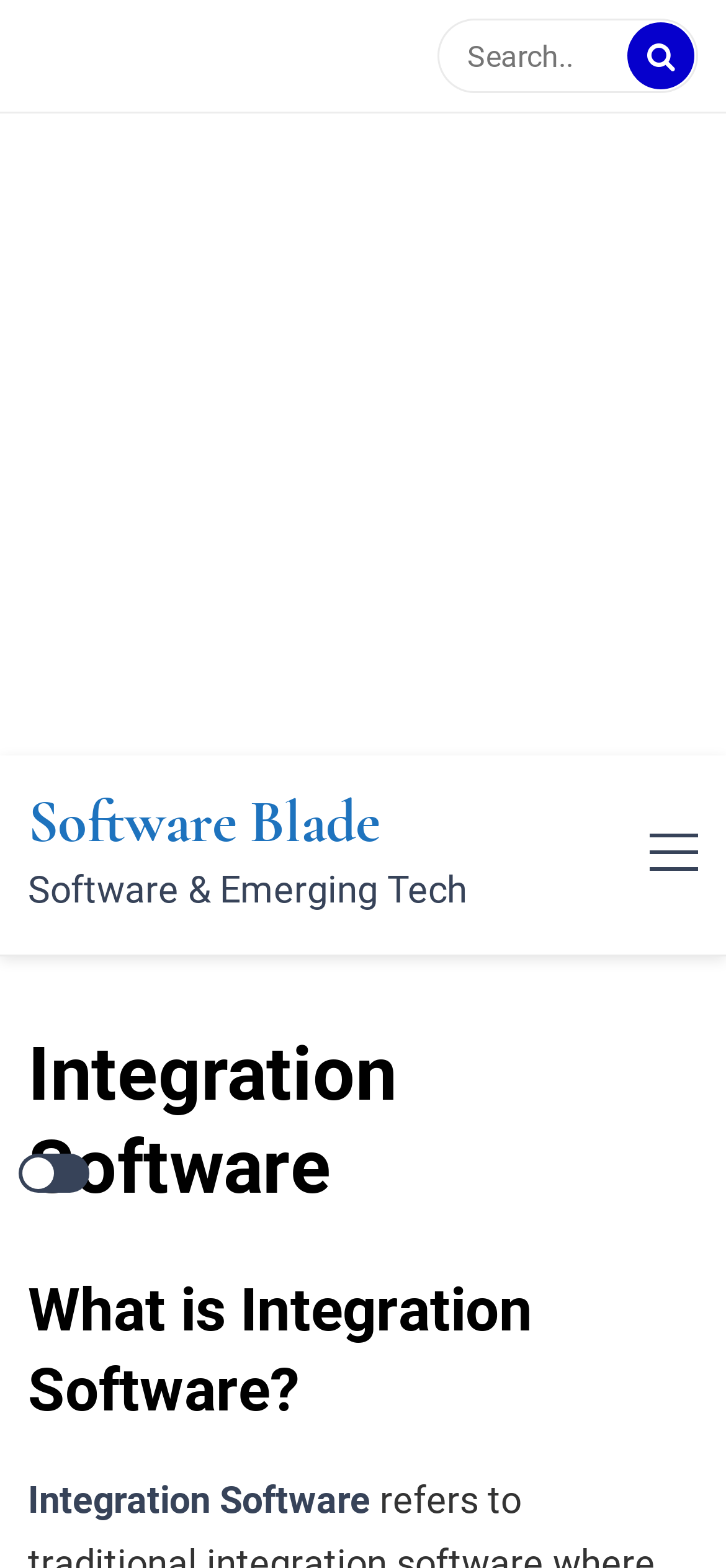What is the category of the 'Software Blade' link?
Using the information from the image, give a concise answer in one word or a short phrase.

Software